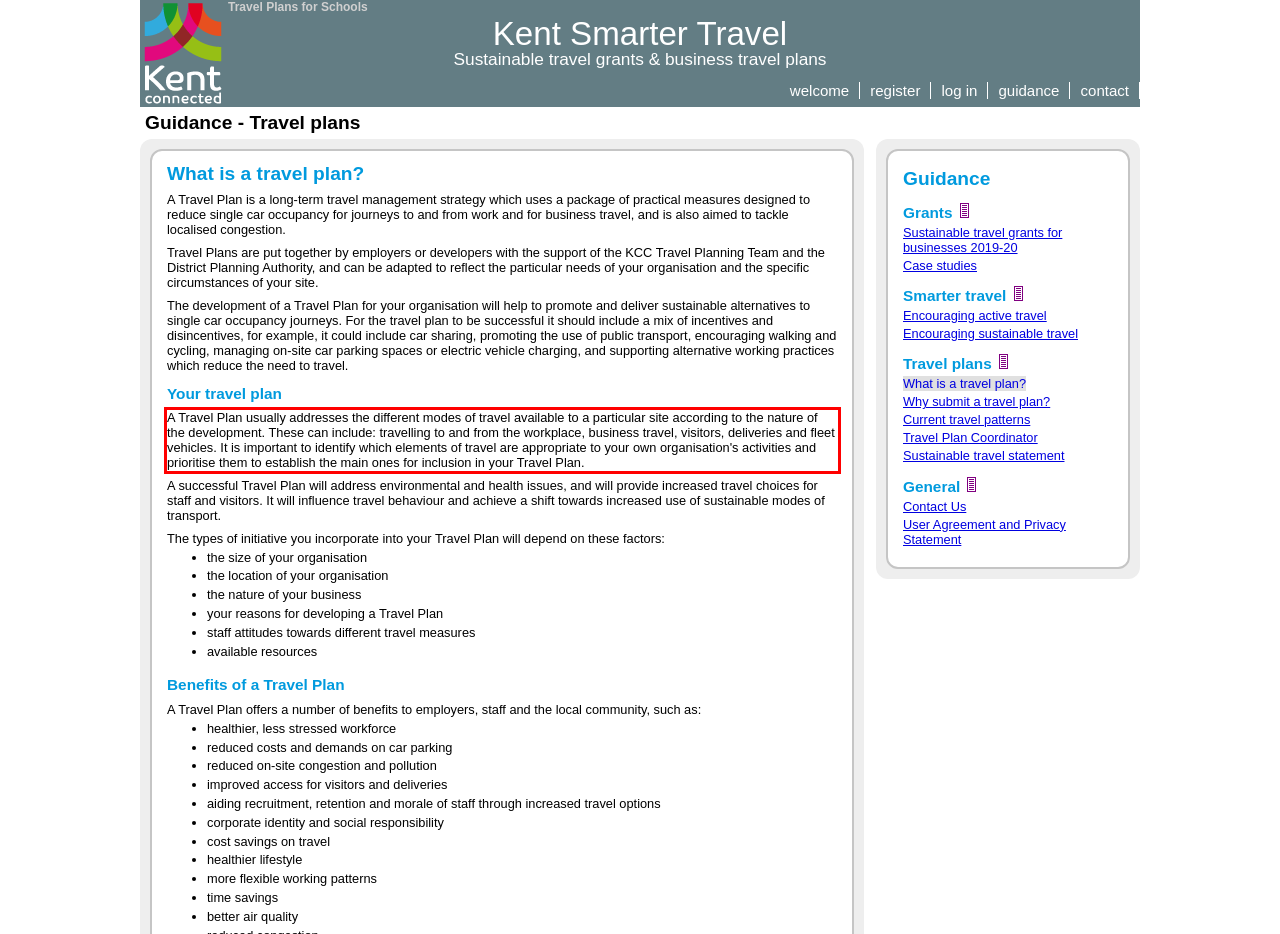You have a screenshot of a webpage with a UI element highlighted by a red bounding box. Use OCR to obtain the text within this highlighted area.

A Travel Plan usually addresses the different modes of travel available to a particular site according to the nature of the development. These can include: travelling to and from the workplace, business travel, visitors, deliveries and fleet vehicles. It is important to identify which elements of travel are appropriate to your own organisation's activities and prioritise them to establish the main ones for inclusion in your Travel Plan.